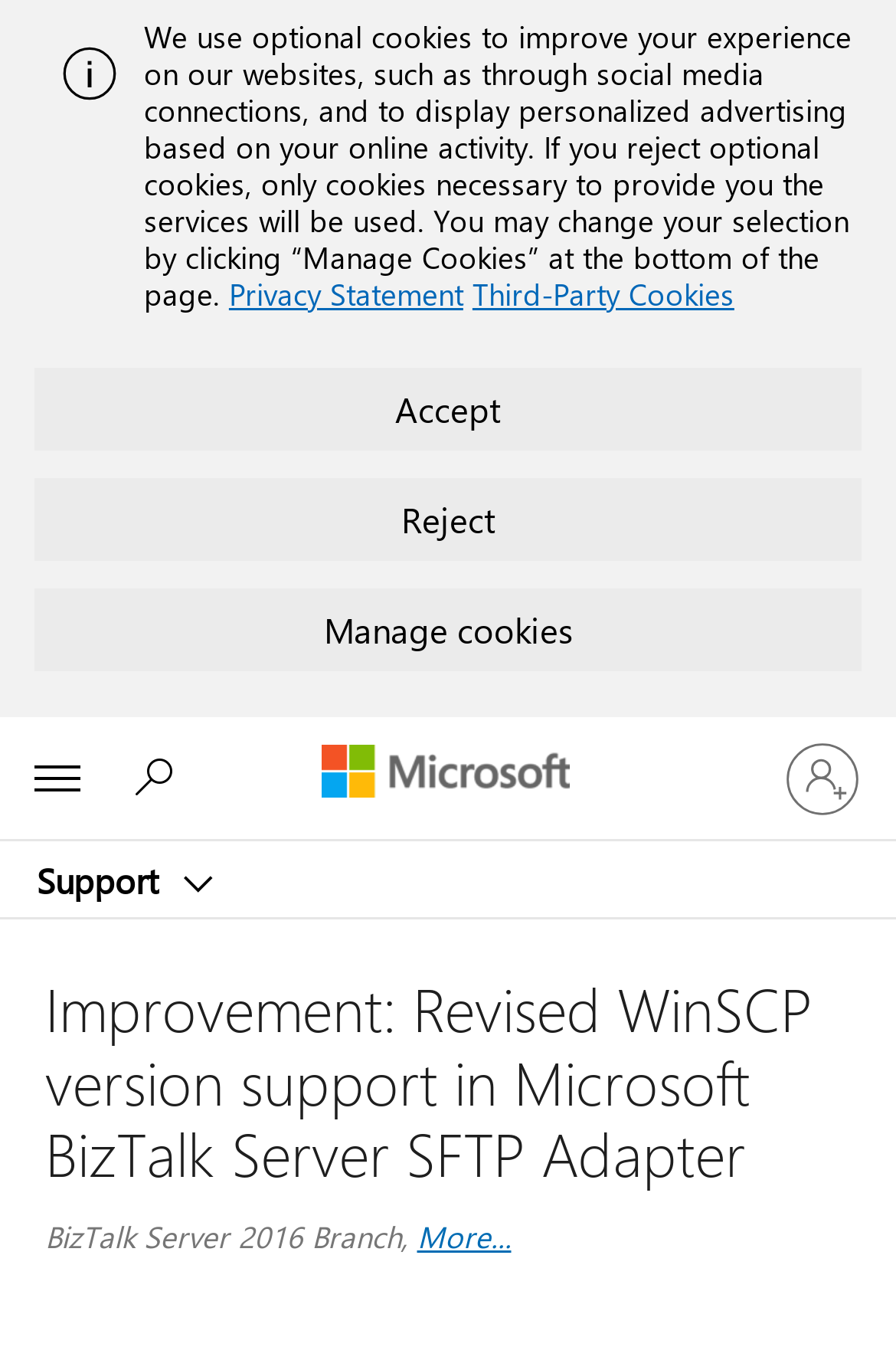Can you show the bounding box coordinates of the region to click on to complete the task described in the instruction: "Press the Enter key to expand the full list of Office versions"?

[0.465, 0.894, 0.571, 0.922]